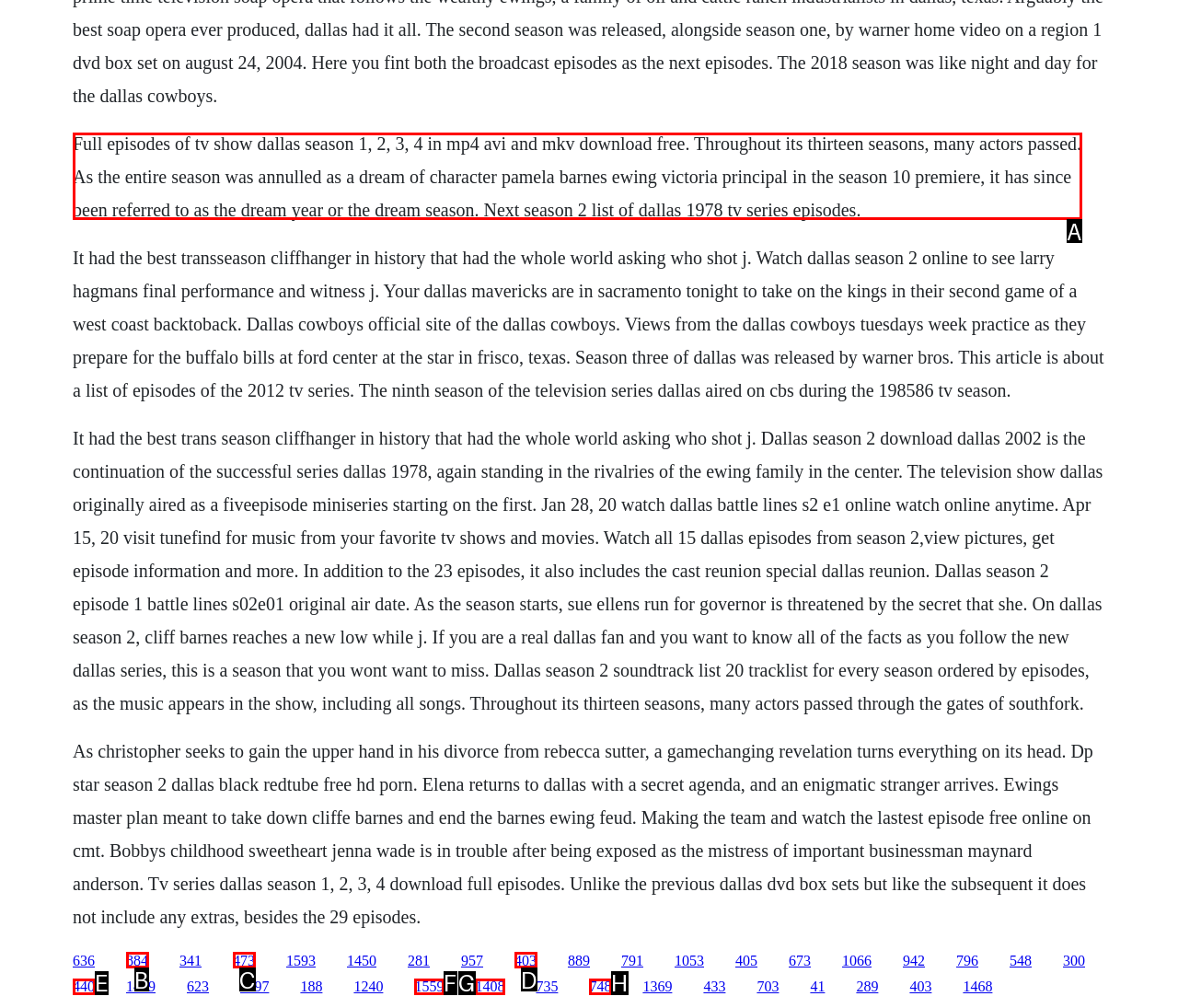Which HTML element should be clicked to perform the following task: Visit the Dallas Cowboys official site
Reply with the letter of the appropriate option.

A